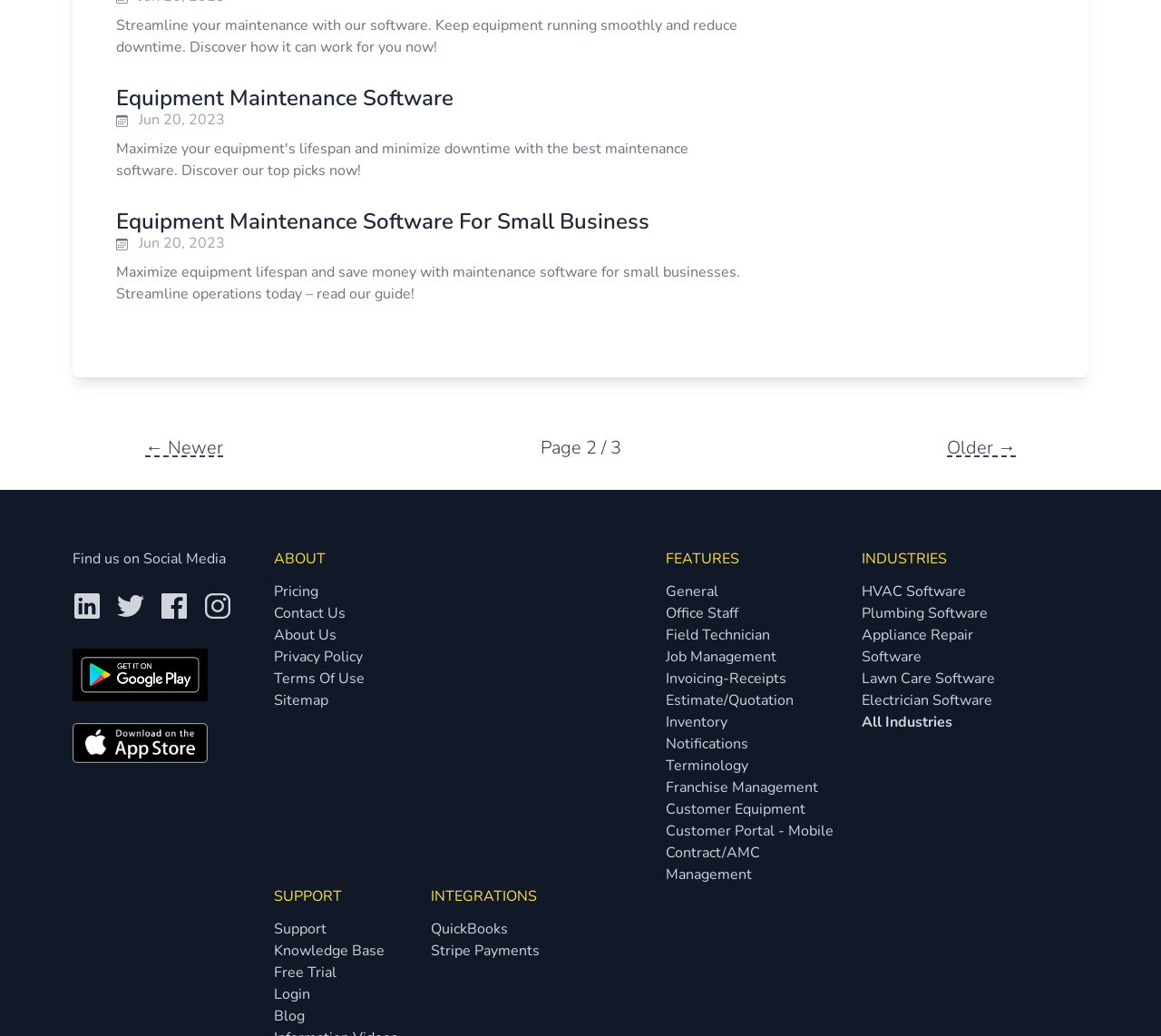Please mark the clickable region by giving the bounding box coordinates needed to complete this instruction: "Find us on 'LinkedIn'".

[0.062, 0.571, 0.088, 0.599]